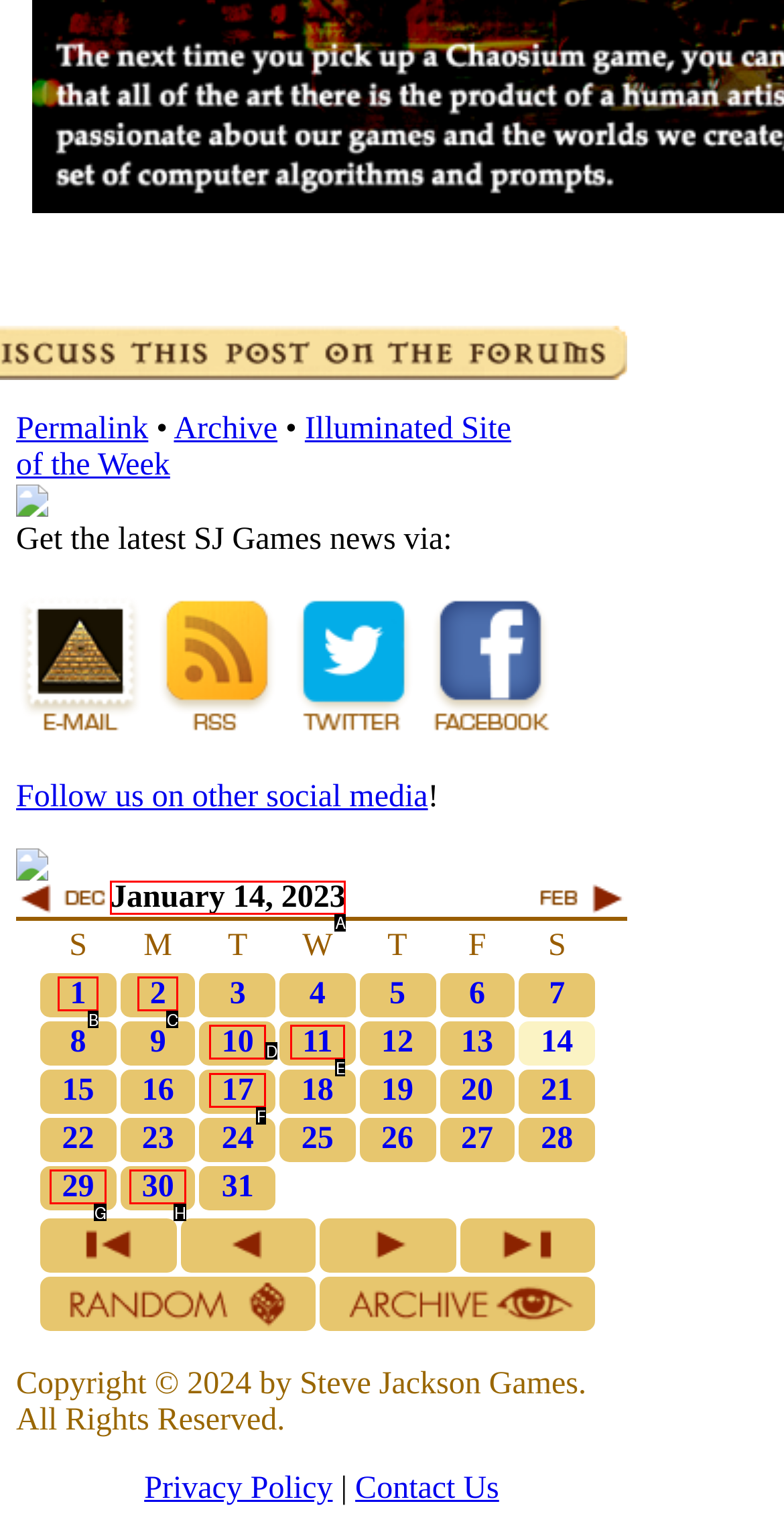Select the HTML element that should be clicked to accomplish the task: Select a date in January 2023 Reply with the corresponding letter of the option.

A